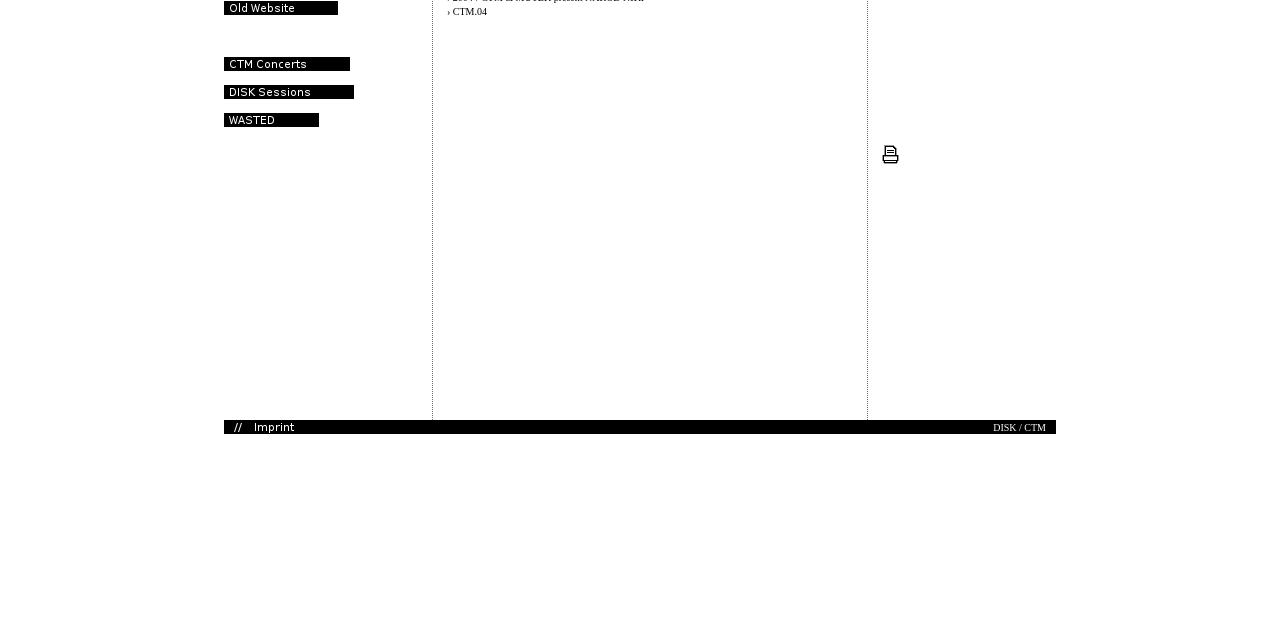For the element described, predict the bounding box coordinates as (top-left x, top-left y, bottom-right x, bottom-right y). All values should be between 0 and 1. Element description: Twitter

None